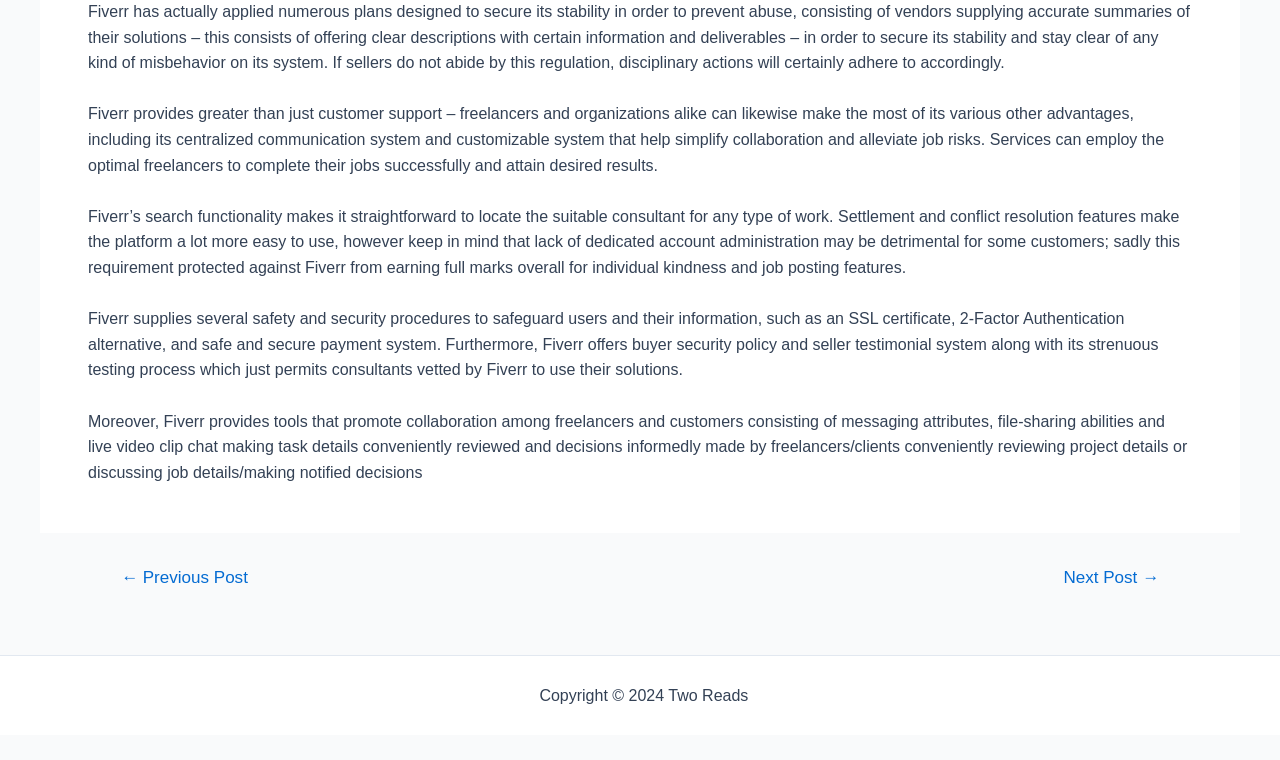Given the following UI element description: "Next Post →", find the bounding box coordinates in the webpage screenshot.

[0.811, 0.749, 0.926, 0.772]